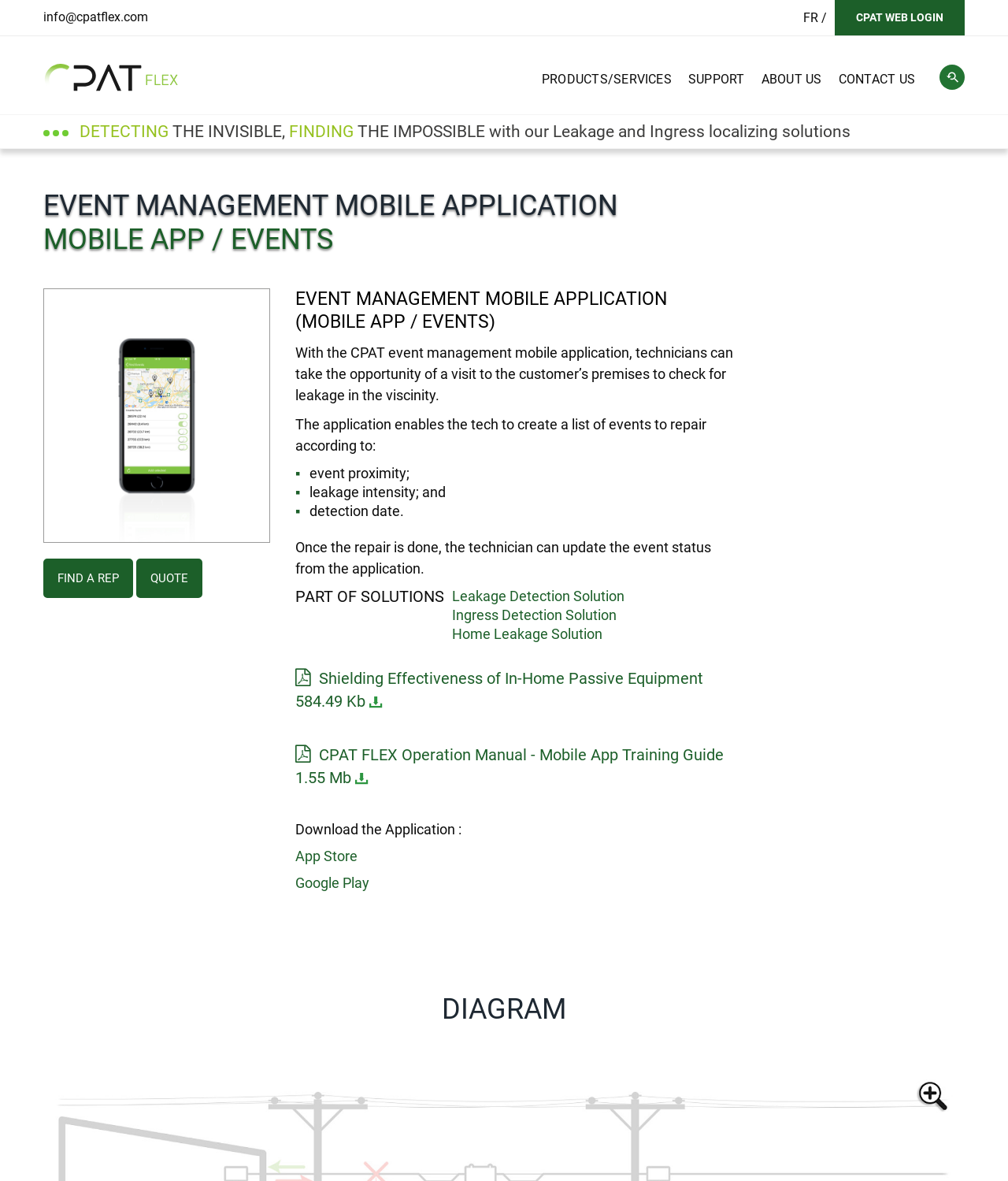What is the file size of the 'CPAT FLEX Operation Manual - Mobile App Training Guide'?
Refer to the image and give a detailed response to the question.

The file size of the 'CPAT FLEX Operation Manual - Mobile App Training Guide' is 1.55 Mb, as stated in the text '1.55 Mb' next to the link.